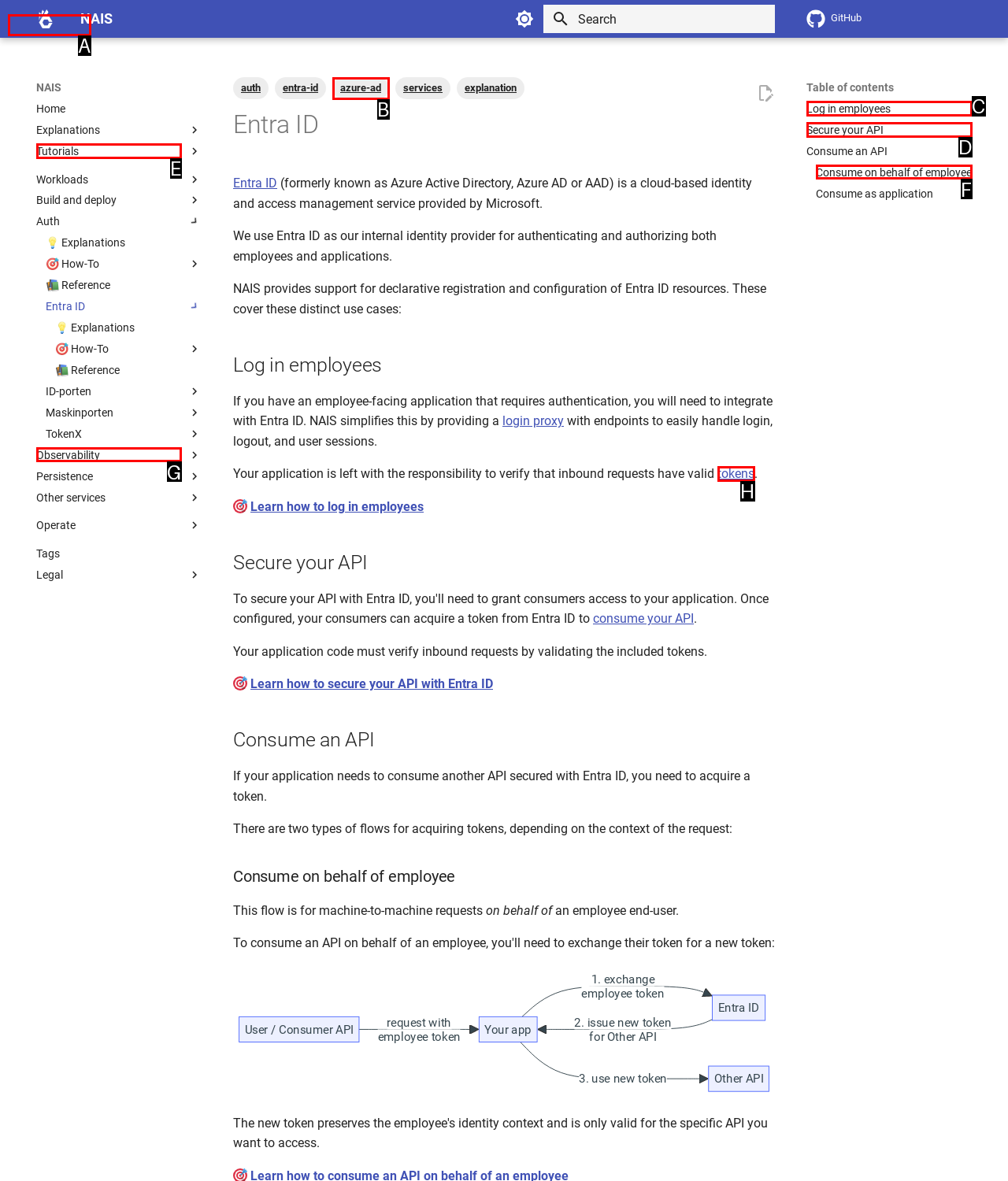Determine which HTML element corresponds to the description: Log in employees. Provide the letter of the correct option.

C